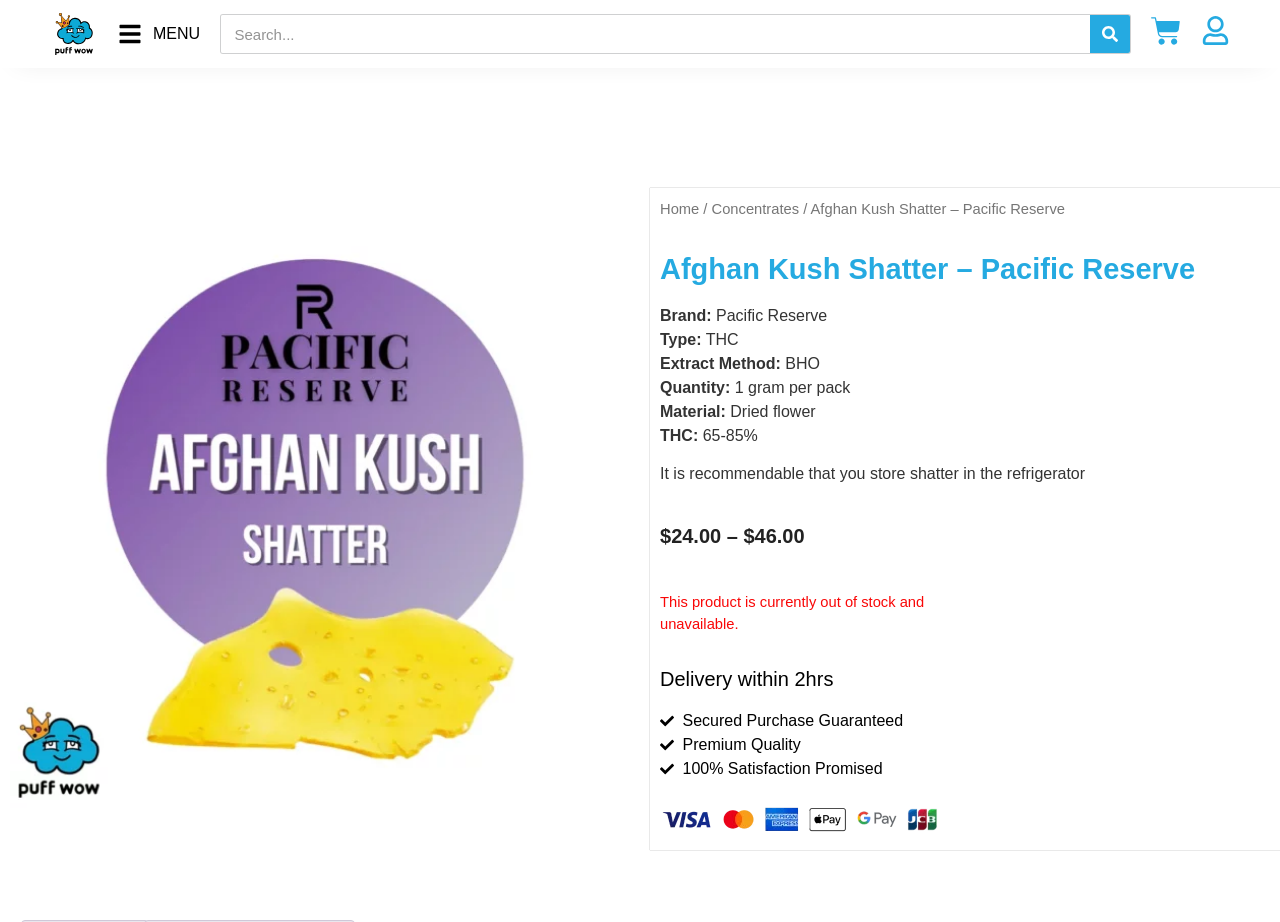What is the recommended storage method for the product?
Kindly offer a detailed explanation using the data available in the image.

I found the answer by looking at the product information section, where it says 'It is recommendable that you store shatter in the refrigerator'.